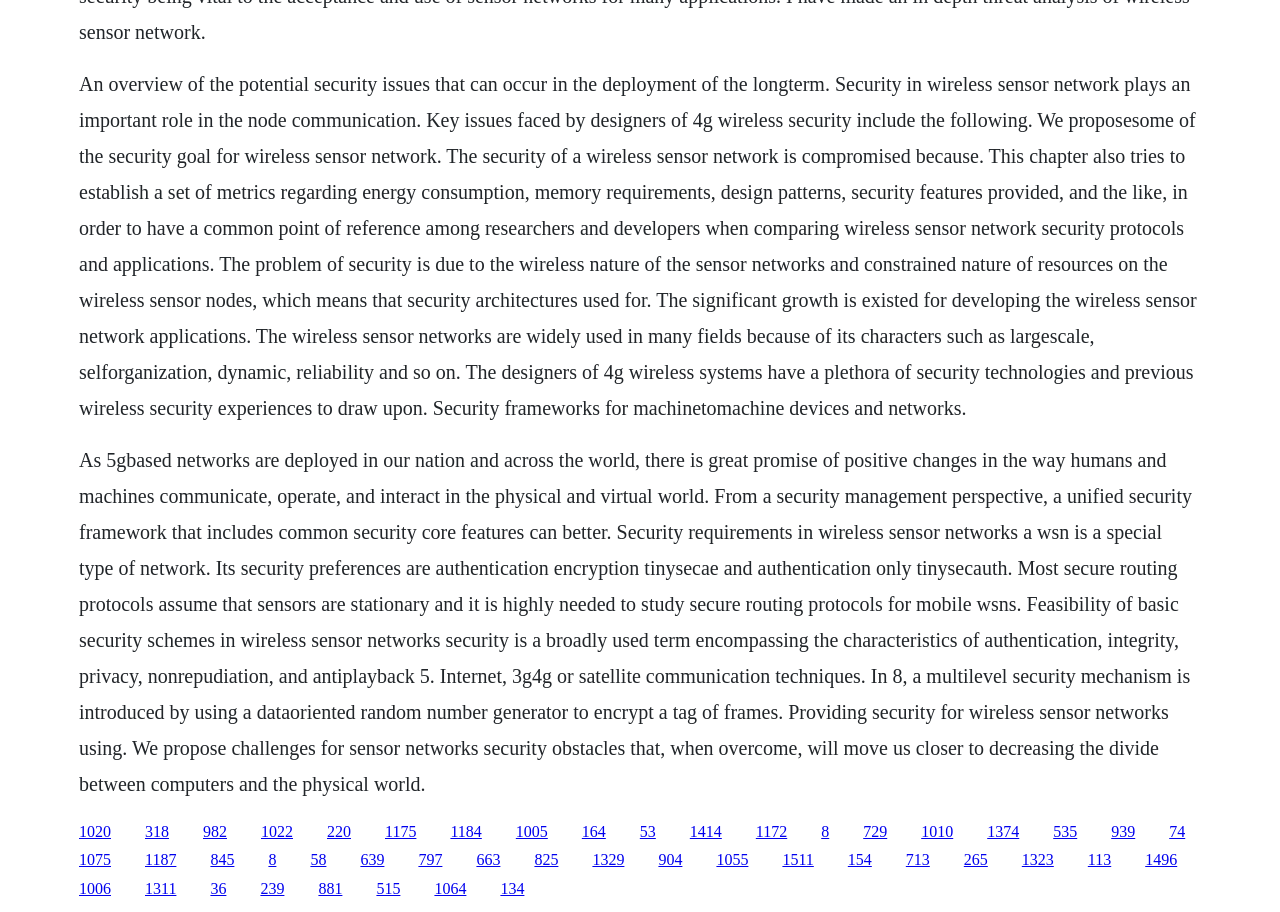Give a succinct answer to this question in a single word or phrase: 
What is a key issue faced by designers of 4G wireless security?

Constrained resources on wireless sensor nodes